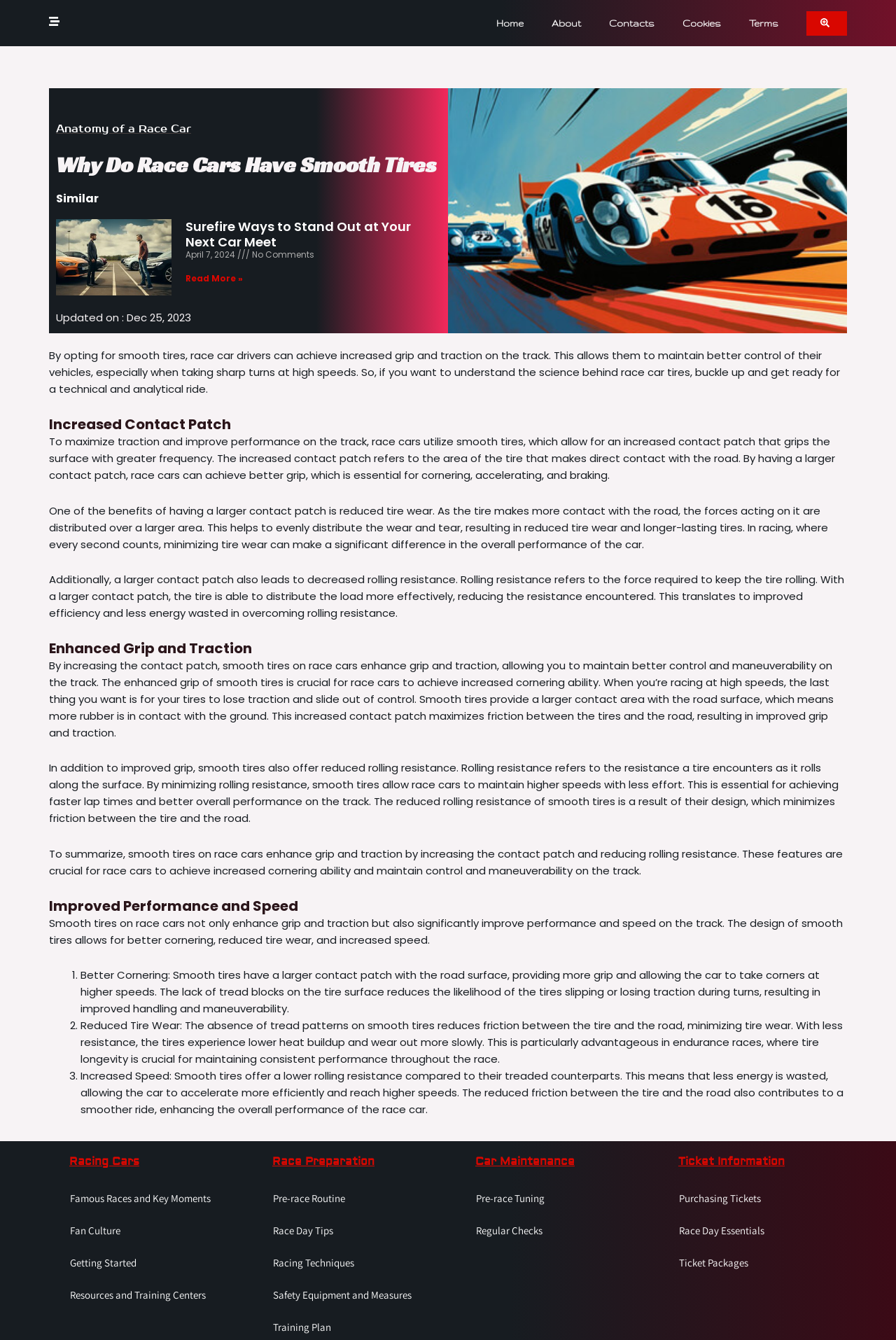Describe all significant elements and features of the webpage.

This webpage is about Speedway Racing, specifically discussing why race cars have smooth tires. At the top, there are several links to navigate to different sections of the website, including Home, About, Contacts, Cookies, and Terms. 

Below the navigation links, there is a main section that contains the content of the webpage. The title "Why Do Race Cars Have Smooth Tires" is prominently displayed, followed by a heading "Similar" and an article section. The article section contains a link to another article titled "Surefire Ways to Stand Out at Your Next Car Meet" with an accompanying image. 

To the right of the article section, there is an image related to the topic of smooth tires on race cars. Below the image, there is a block of text that explains the benefits of smooth tires, including increased grip and traction, reduced tire wear, and improved performance and speed. 

The webpage is divided into several sections, each with its own heading. The sections include "Increased Contact Patch", "Enhanced Grip and Traction", "Improved Performance and Speed", and others. Each section contains a detailed explanation of the topic, often with lists and bullet points. 

At the bottom of the webpage, there are several links to other related topics, including "Racing Cars", "Race Preparation", "Car Maintenance", and "Ticket Information". These links are organized under their respective headings and provide additional resources and information for readers.